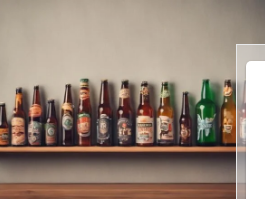What is the purpose of the visual display? Examine the screenshot and reply using just one word or a brief phrase.

To invite exploration